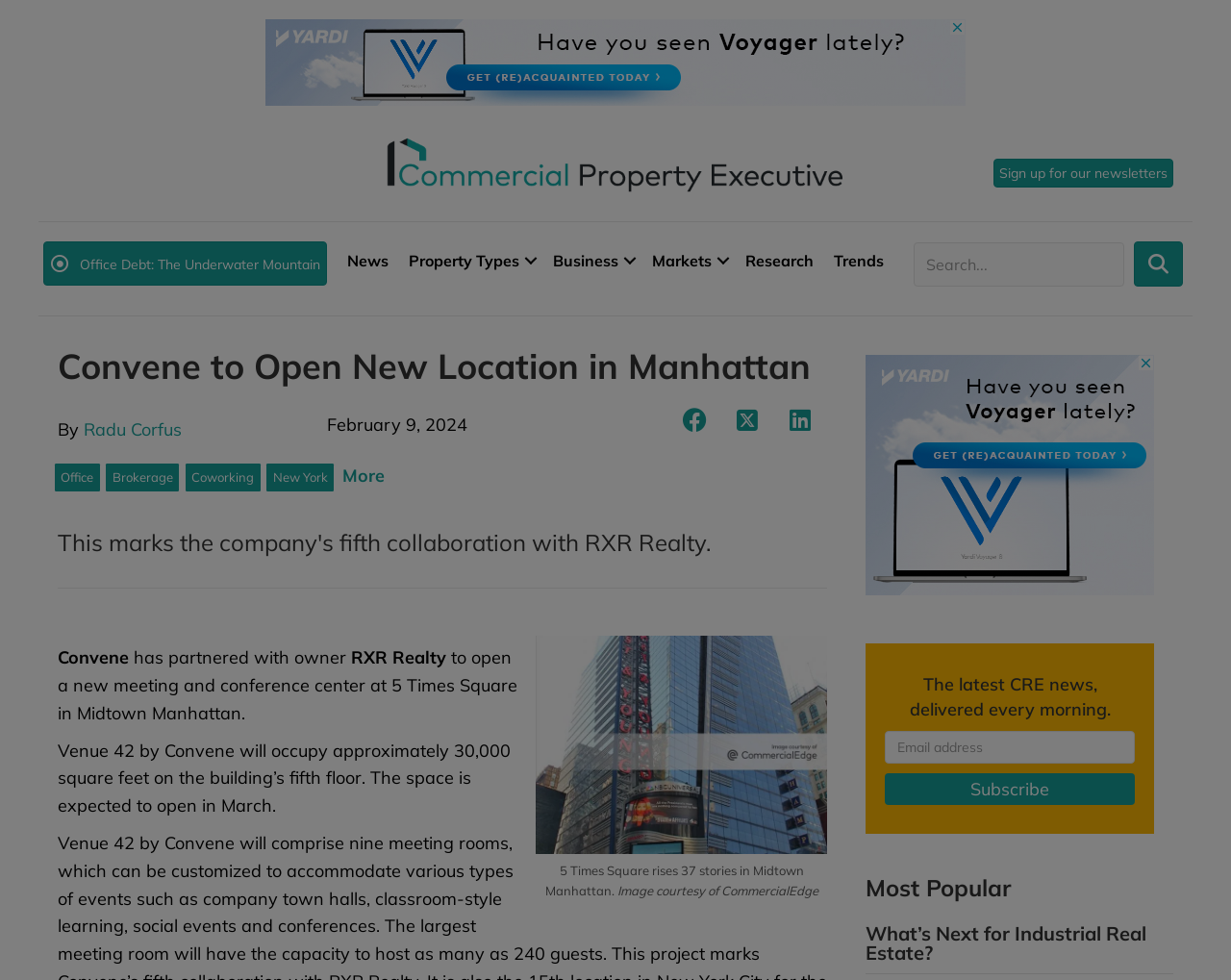Please find the bounding box coordinates of the element that you should click to achieve the following instruction: "Read the article about What’s Next for Industrial Real Estate". The coordinates should be presented as four float numbers between 0 and 1: [left, top, right, bottom].

[0.703, 0.94, 0.931, 0.985]